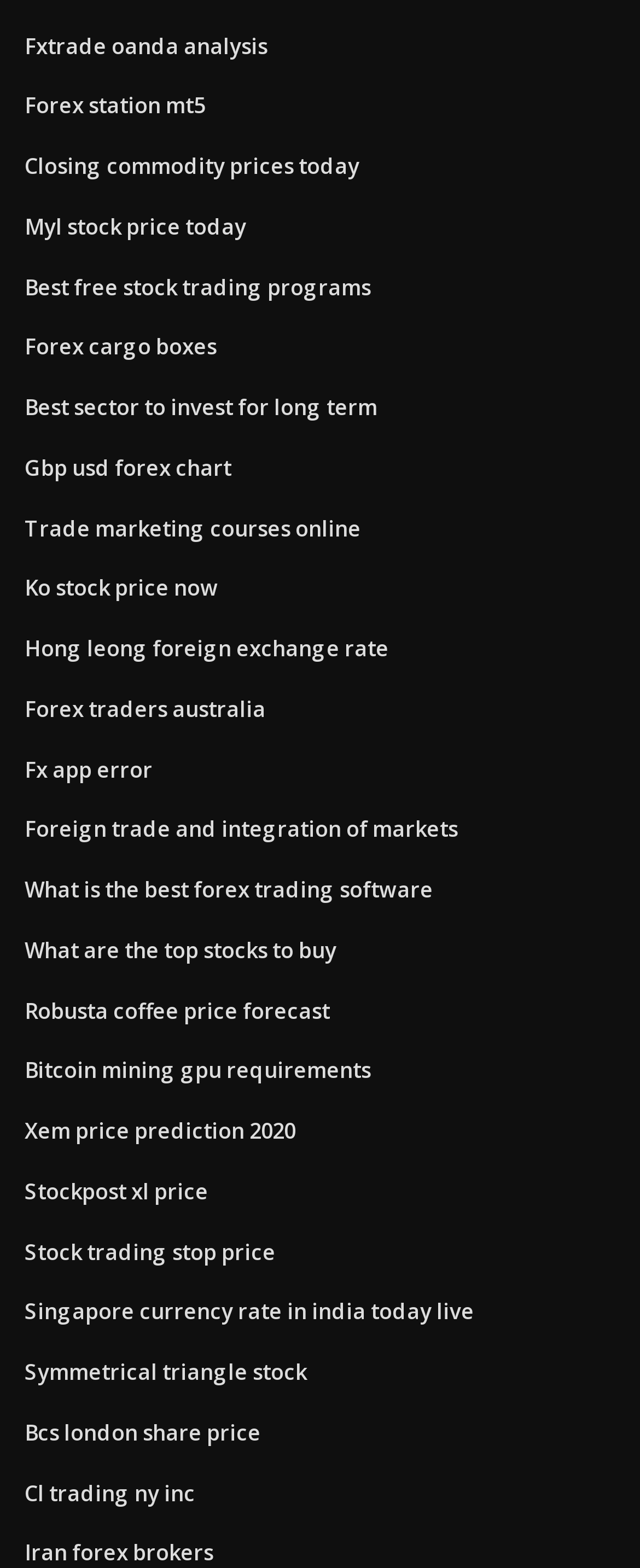Kindly determine the bounding box coordinates of the area that needs to be clicked to fulfill this instruction: "search for something".

None